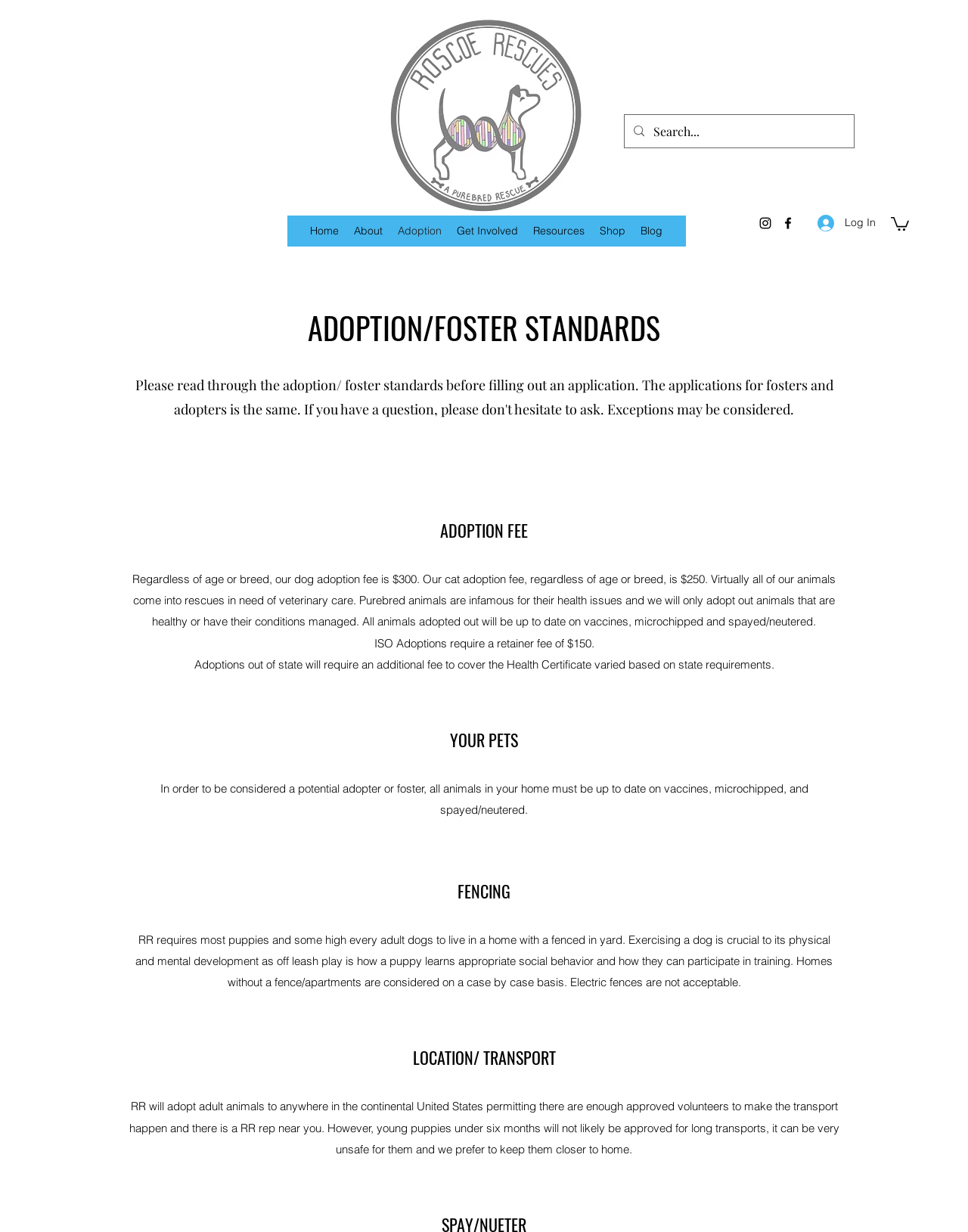Analyze the image and provide a detailed answer to the question: Is fencing required for all dogs?

The webpage states that RR requires most puppies and some high energy adult dogs to live in a home with a fenced in yard, as mentioned in the section 'FENCING'.